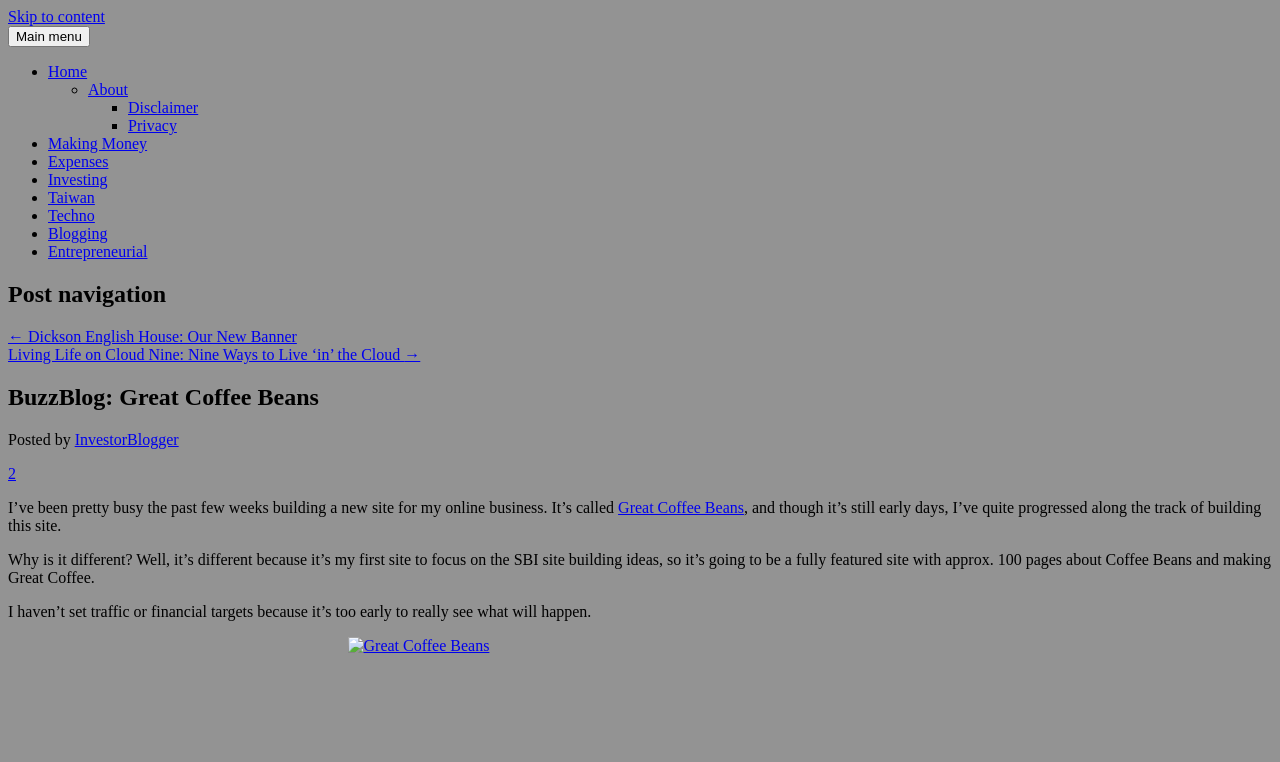Identify the bounding box coordinates of the region that needs to be clicked to carry out this instruction: "Click the 'Main menu' button". Provide these coordinates as four float numbers ranging from 0 to 1, i.e., [left, top, right, bottom].

[0.006, 0.034, 0.07, 0.062]